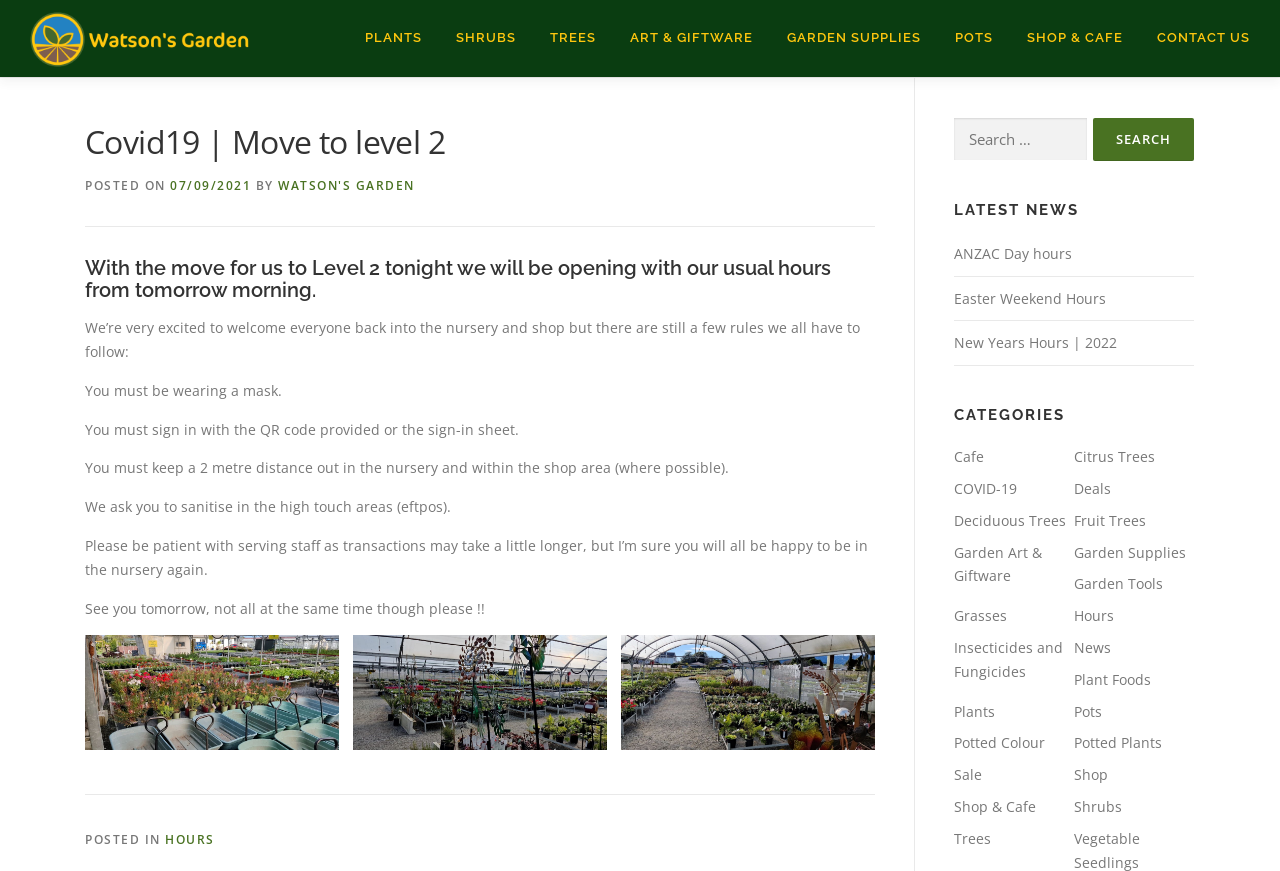What are the categories available on the website?
Provide an in-depth and detailed explanation in response to the question.

The categories available on the website can be found in the 'CATEGORIES' section at the bottom right corner of the webpage. The categories include 'Cafe', 'Citrus Trees', 'COVID-19', 'Deals', and many more.